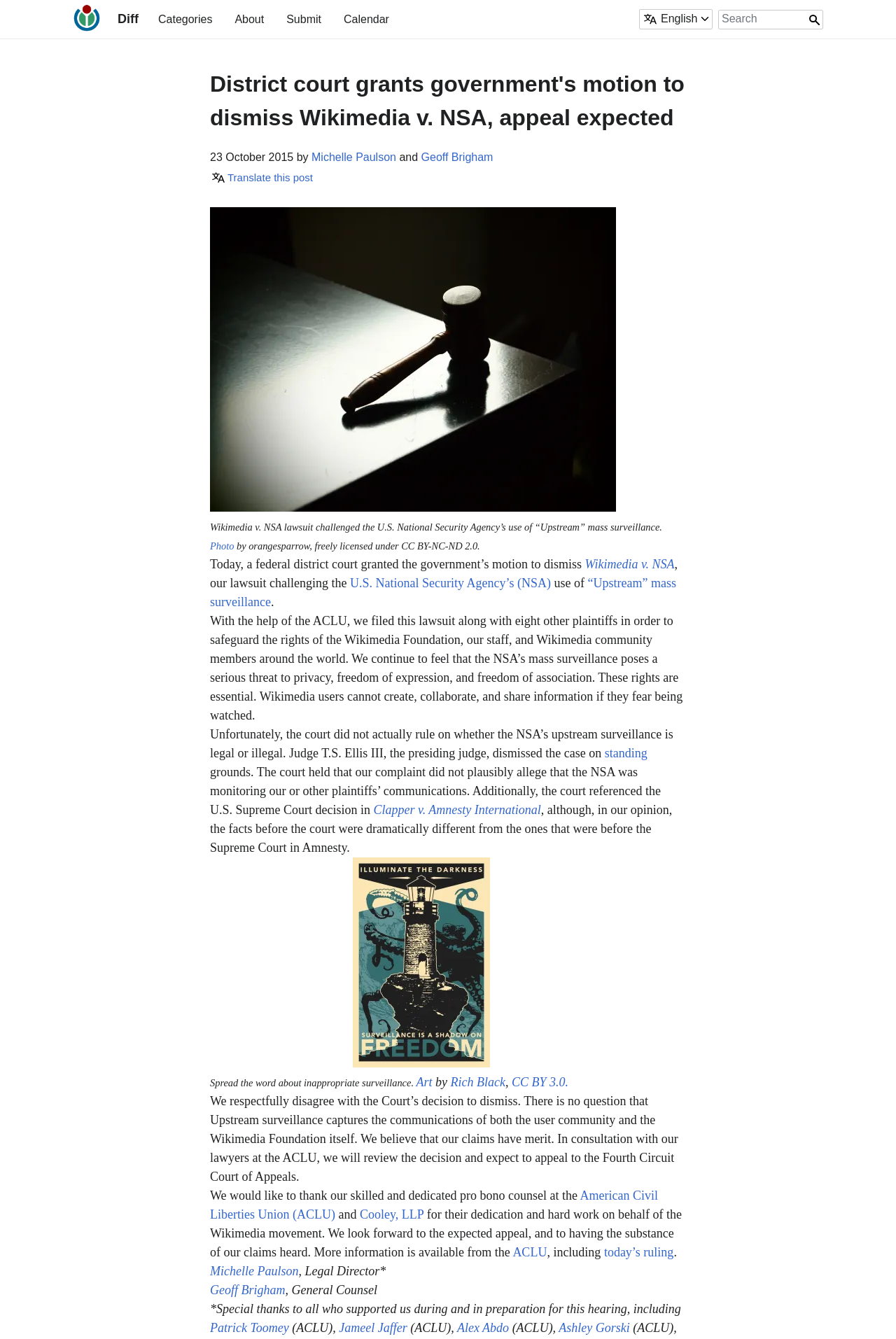Identify the bounding box coordinates of the part that should be clicked to carry out this instruction: "Search for something".

[0.802, 0.007, 0.919, 0.022]